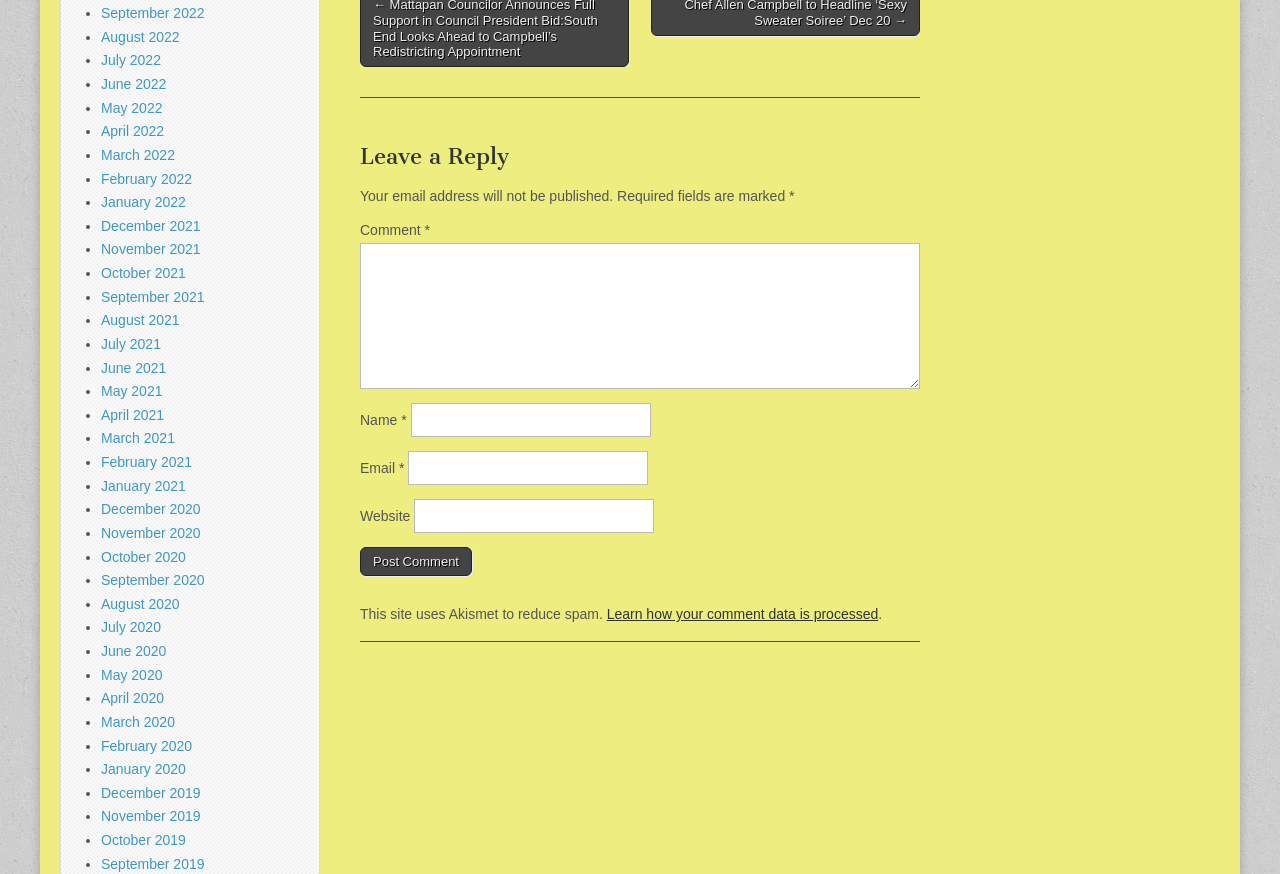Bounding box coordinates are to be given in the format (top-left x, top-left y, bottom-right x, bottom-right y). All values must be floating point numbers between 0 and 1. Provide the bounding box coordinate for the UI element described as: April 2022

[0.079, 0.141, 0.128, 0.159]